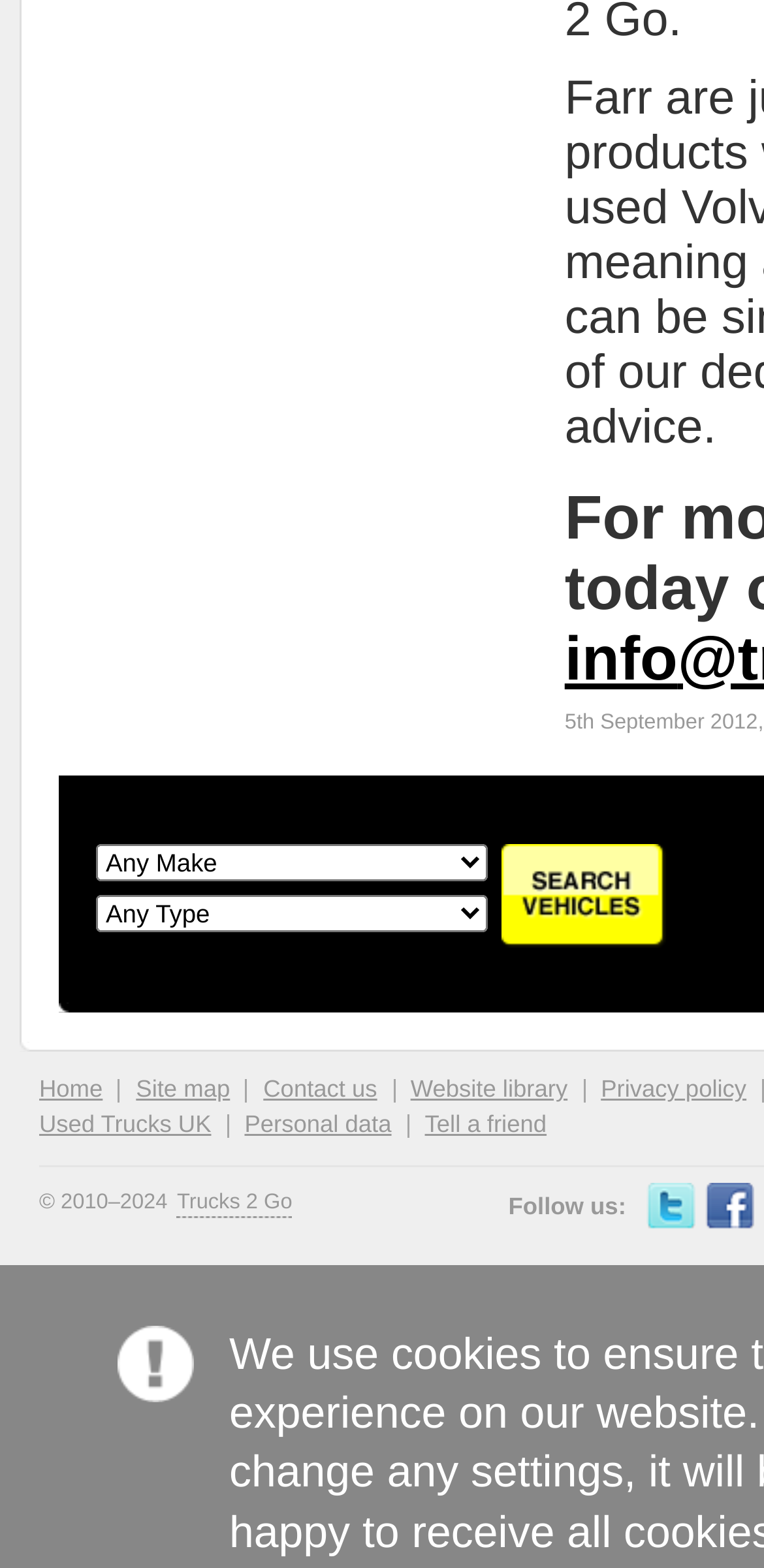What is the function of the 'Search Vehicles' button?
Using the information from the image, provide a comprehensive answer to the question.

The 'Search Vehicles' button is used to initiate a search for vehicles based on the selected make and type. It is located in the 'Search Vehicles' table cell and is a call-to-action that triggers the search functionality.